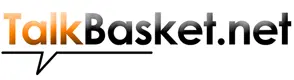What is the color gradient of the logo?
Based on the visual content, answer with a single word or a brief phrase.

Orange to black